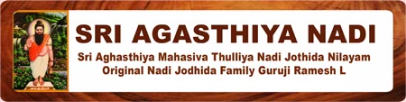Generate a comprehensive description of the image.

The image prominently displays a banner for "Sri Agasthiya Nadi," featuring a serene image of a sage, believed to represent the Nadi astrology tradition. The accompanying text includes the phrase "Sri Aghasthiya Mahasiva Thulliya Nadi Jothida Nilayam," emphasizing the spiritual and astrological significance of the establishment. Below this, the banner claims to be from the "Original Nadi Jothida Family," highlighting its authenticity and lineage. The name of Guruj Ramesh L is included, suggesting he is a guiding figure within this tradition, making the banner both informative and inviting for those interested in Nadi astrology. The warm, wooden background adds a traditional and grounded aesthetic to the overall presentation.